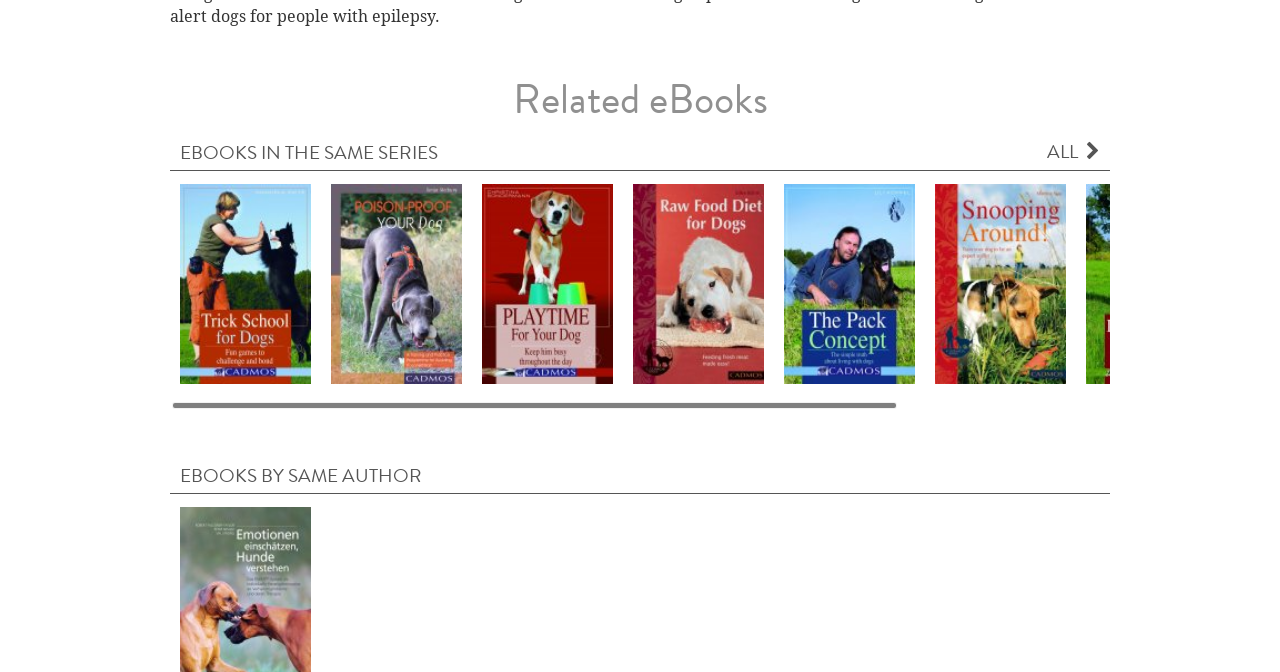Could you highlight the region that needs to be clicked to execute the instruction: "Read eBook: Emotionen einschätzen, Hunde verstehen"?

[0.141, 0.886, 0.243, 0.917]